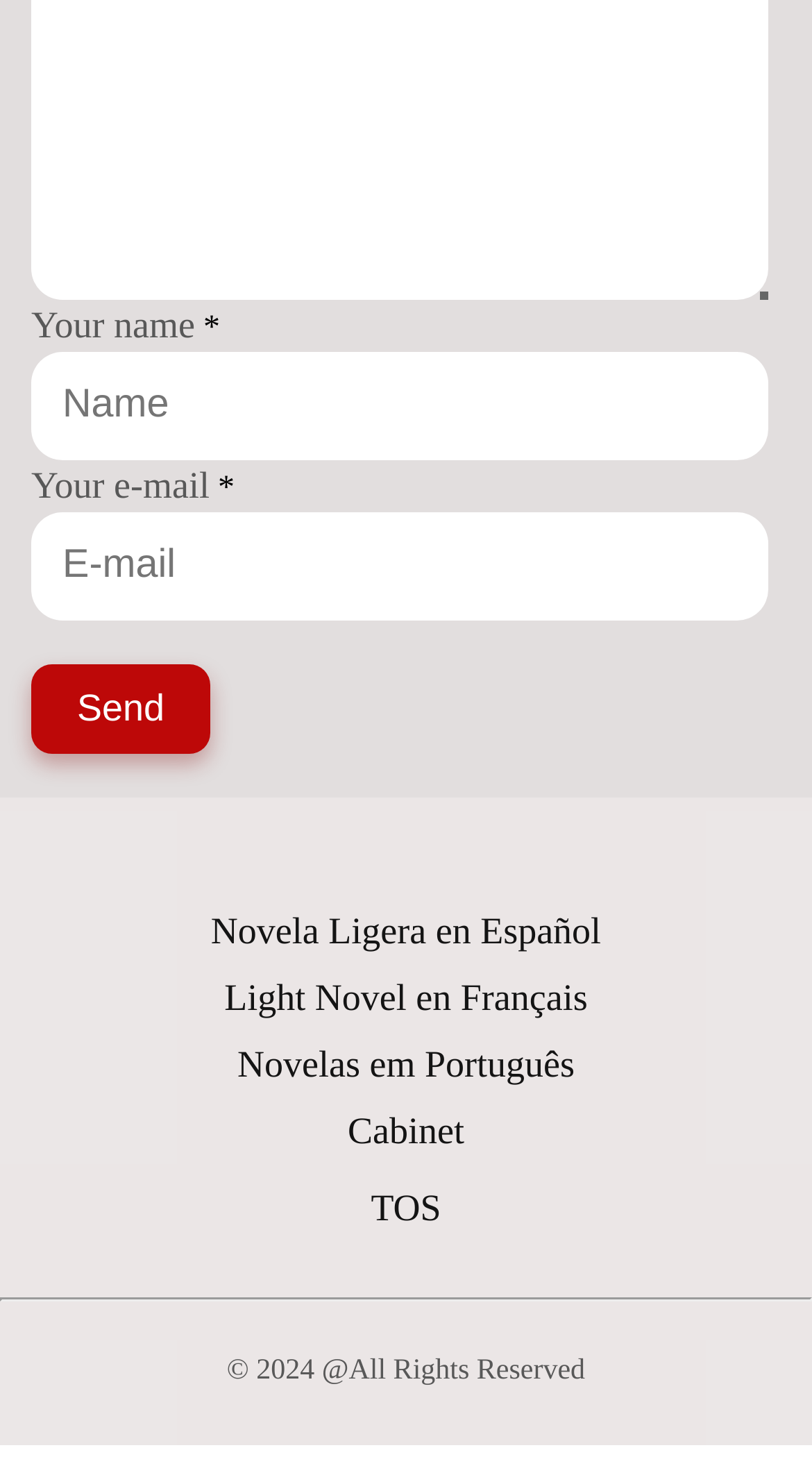What is the purpose of the separator near the bottom?
Look at the image and respond to the question as thoroughly as possible.

The horizontal separator is located near the bottom of the page, separating the links and copyright information from the rest of the content, suggesting that it is used to visually distinguish between different sections of the webpage.